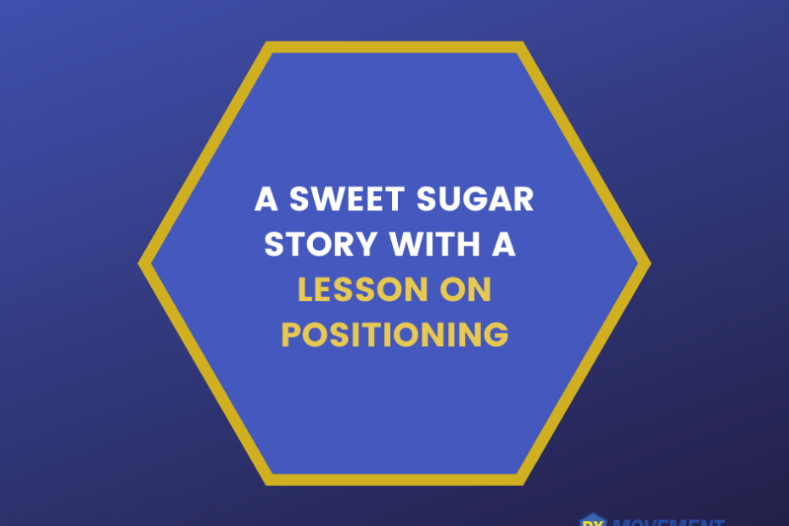What is the color of the background? Refer to the image and provide a one-word or short phrase answer.

Deep blue